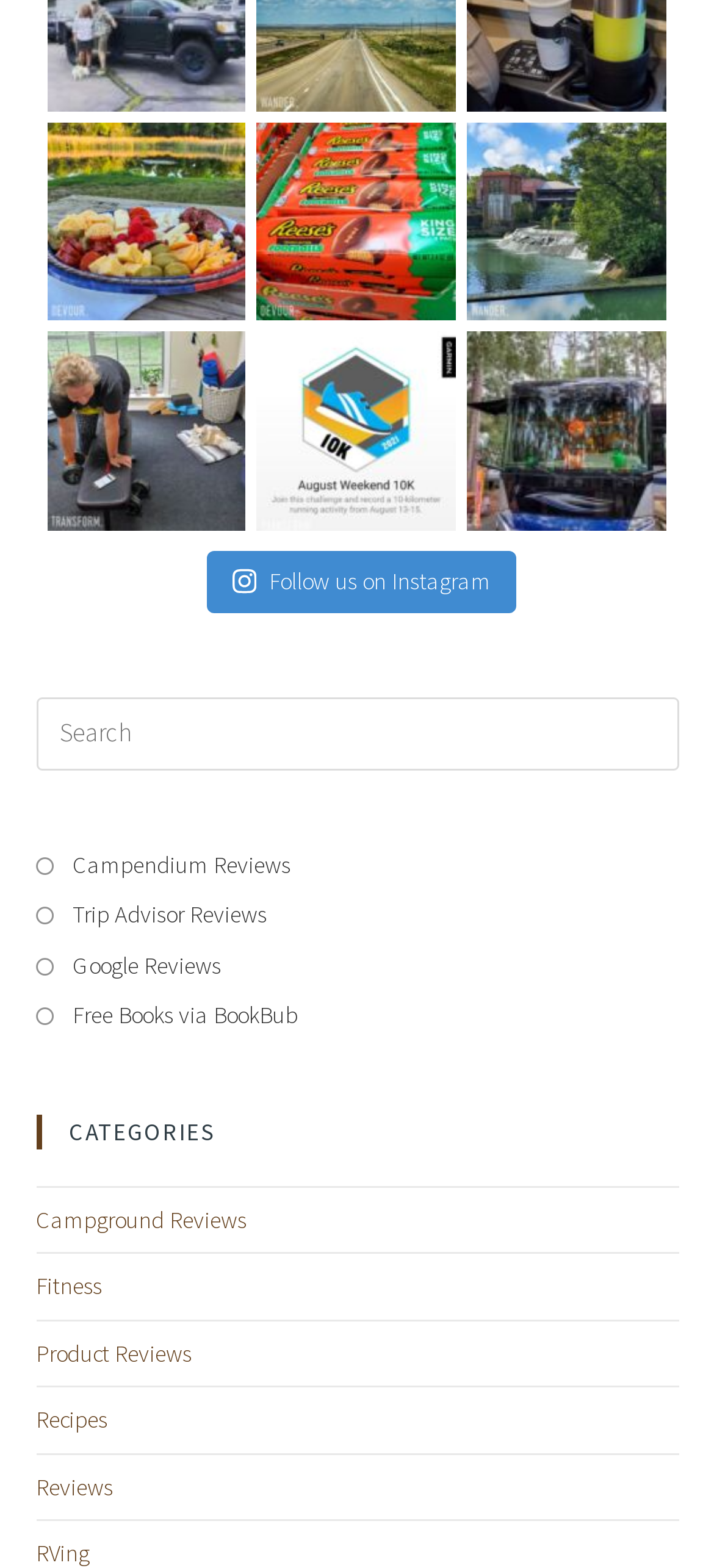Find the bounding box of the element with the following description: "Product Reviews". The coordinates must be four float numbers between 0 and 1, formatted as [left, top, right, bottom].

[0.05, 0.853, 0.268, 0.873]